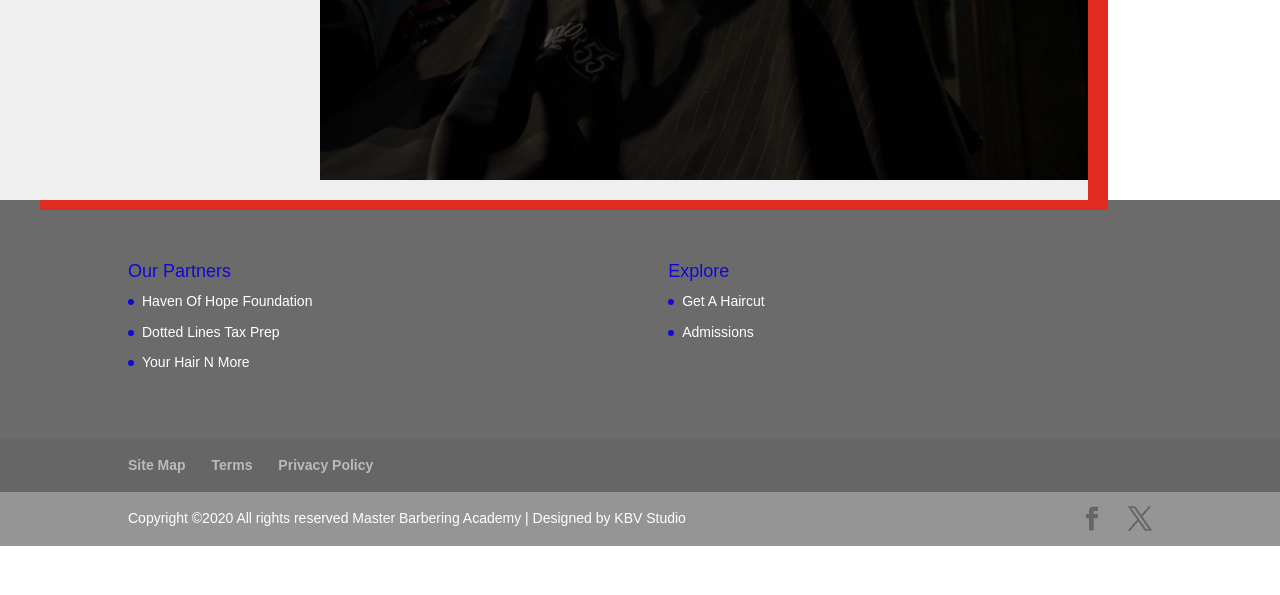Determine the bounding box coordinates for the area you should click to complete the following instruction: "Get a haircut".

[0.533, 0.492, 0.597, 0.519]